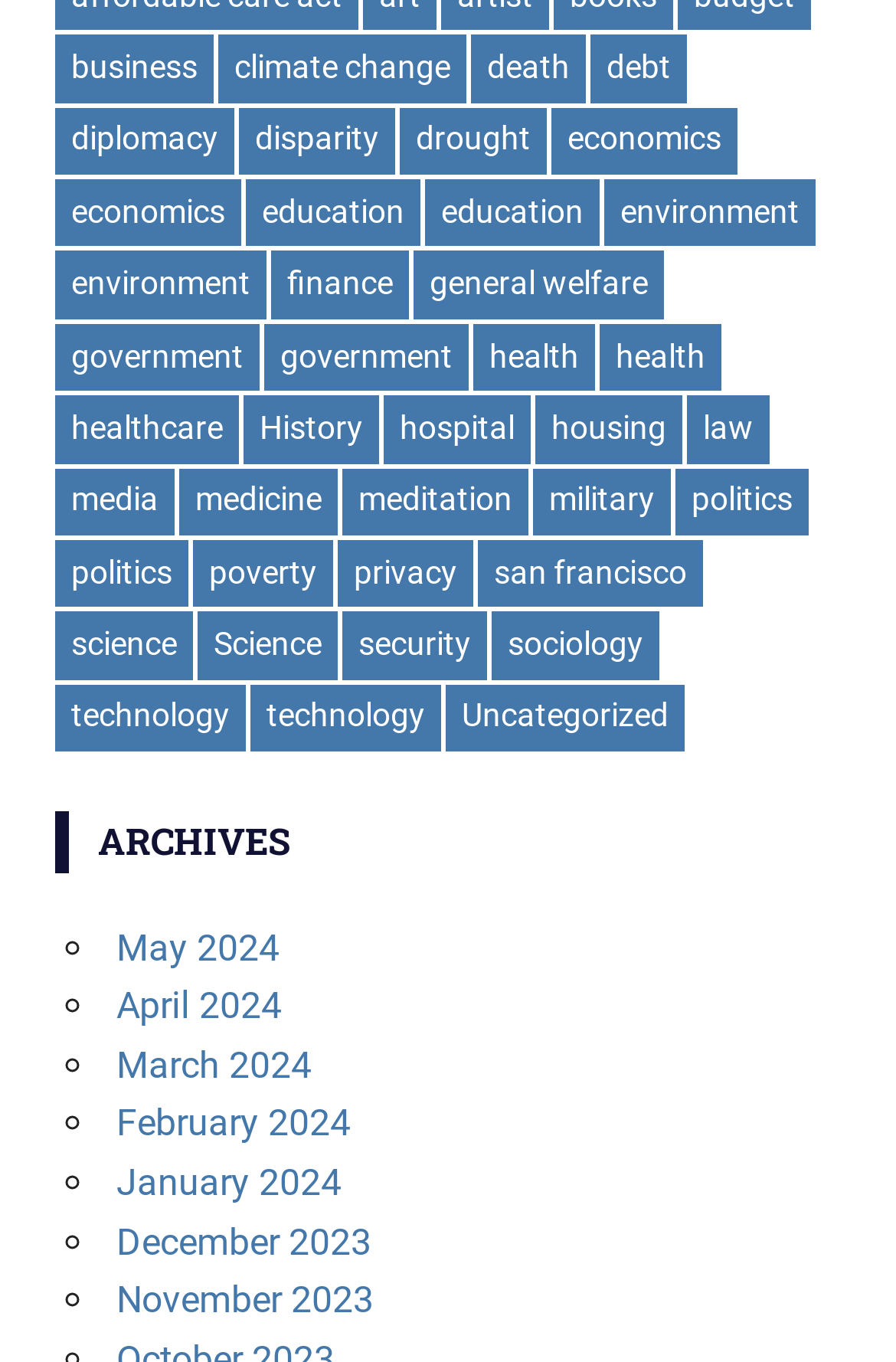Determine the bounding box coordinates of the section to be clicked to follow the instruction: "explore climate change articles". The coordinates should be given as four float numbers between 0 and 1, formatted as [left, top, right, bottom].

[0.244, 0.026, 0.521, 0.075]